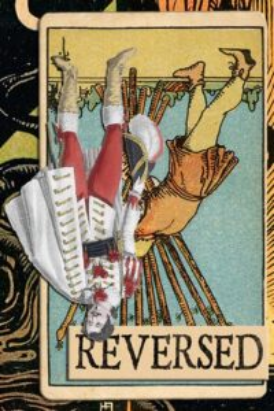By analyzing the image, answer the following question with a detailed response: What is the background of the tarot card like?

The background of the tarot card appears rich and adorned, which enhances the mystical appeal of the card, often used in various divination practices.